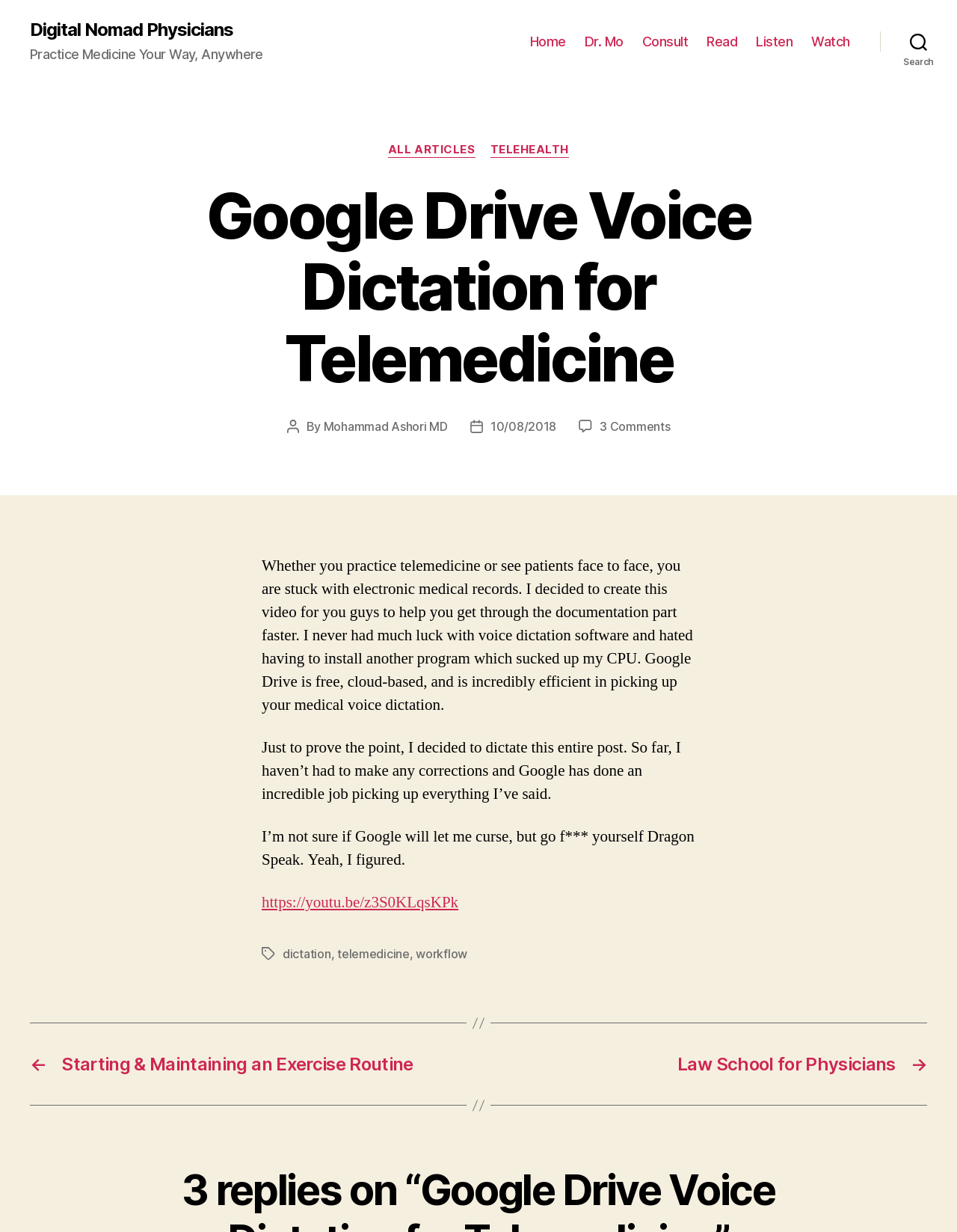What is the purpose of the video mentioned on the webpage?
Examine the image closely and answer the question with as much detail as possible.

The video is mentioned in the context of demonstrating the use of Google Drive for voice dictation in telemedicine practices. The author mentions that they created the video to help others with documentation, implying that the video is a demonstration of the voice dictation process.